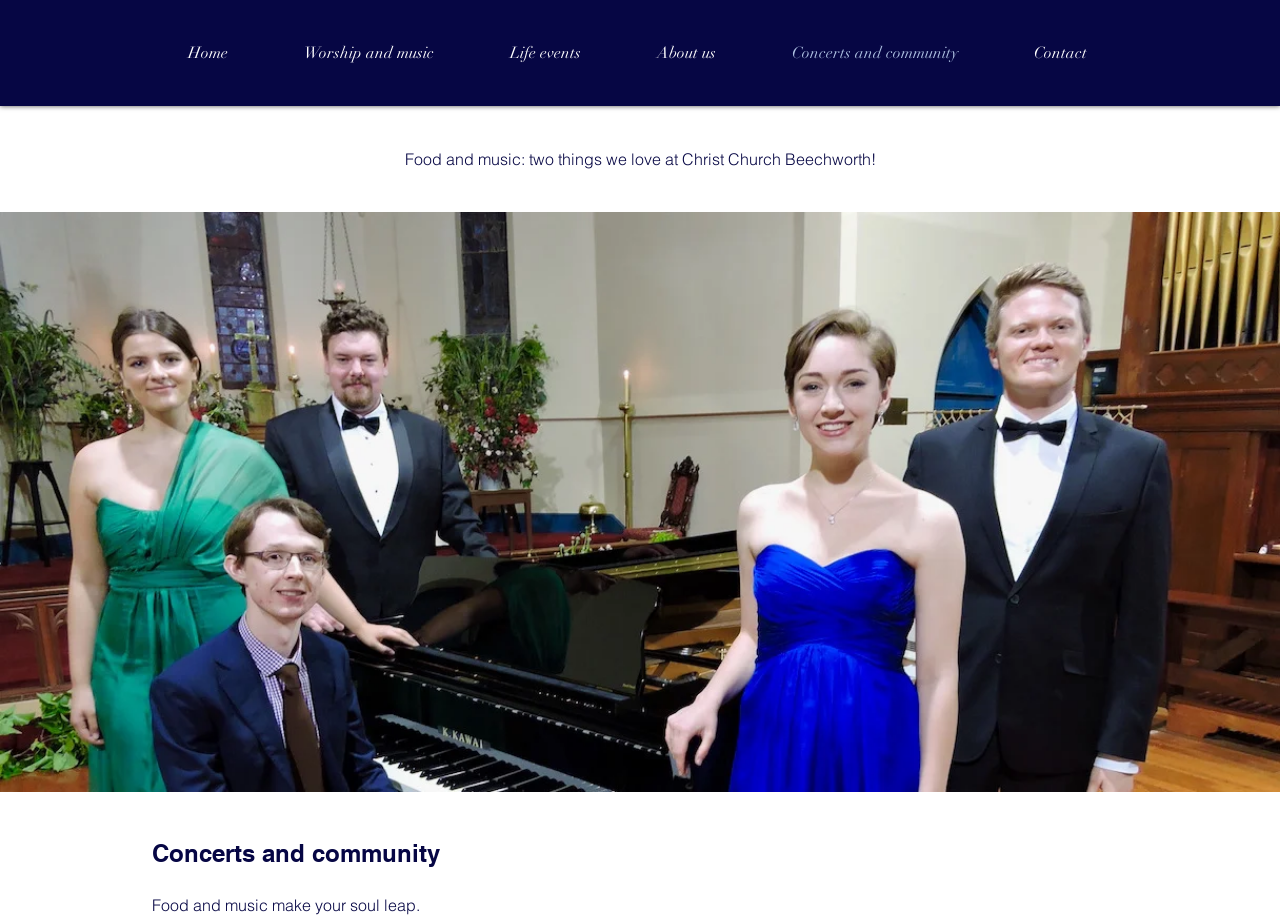Determine the bounding box coordinates of the UI element that matches the following description: "Home". The coordinates should be four float numbers between 0 and 1 in the format [left, top, right, bottom].

[0.117, 0.031, 0.208, 0.085]